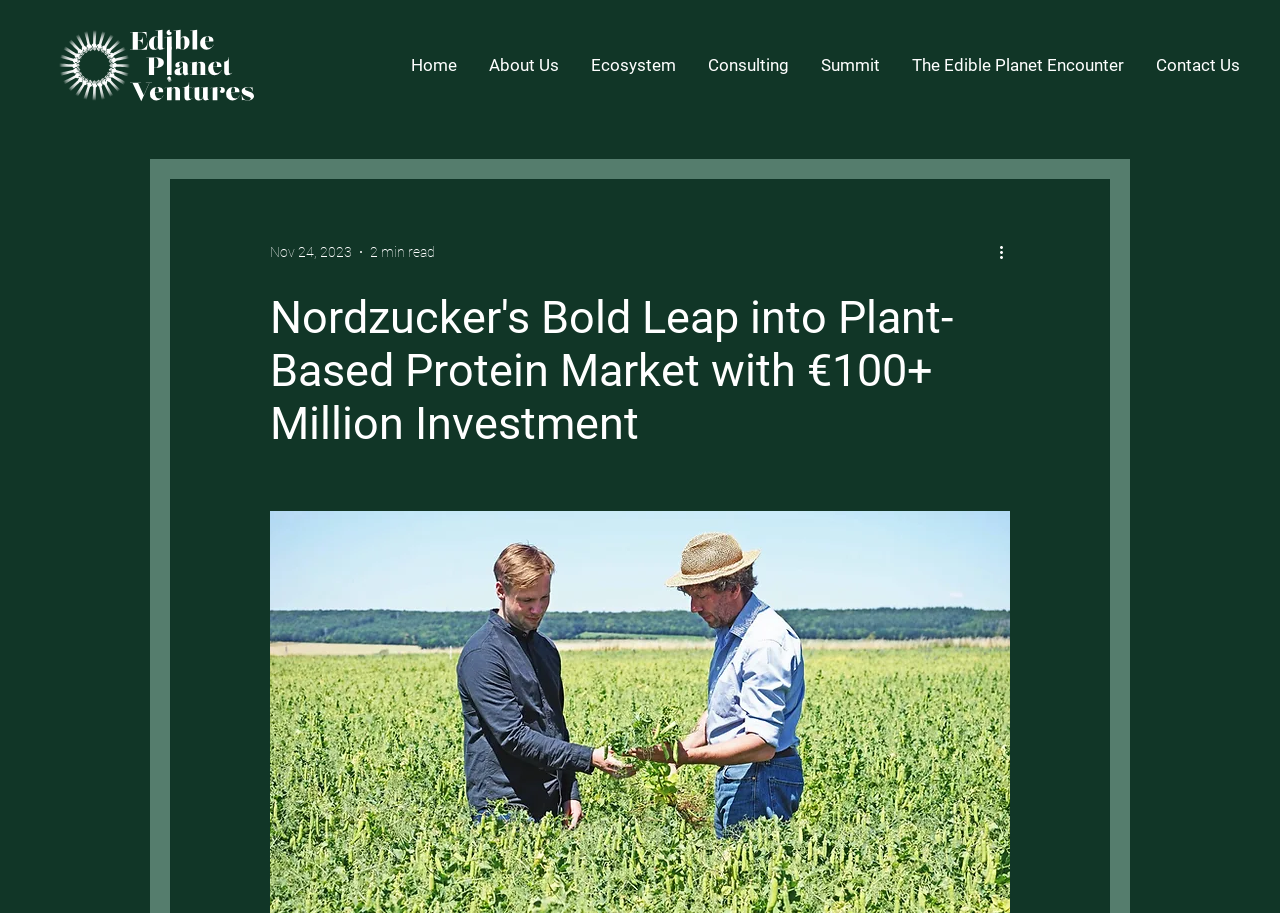Given the element description, predict the bounding box coordinates in the format (top-left x, top-left y, bottom-right x, bottom-right y). Make sure all values are between 0 and 1. Here is the element description: Contact Us

[0.89, 0.044, 0.98, 0.099]